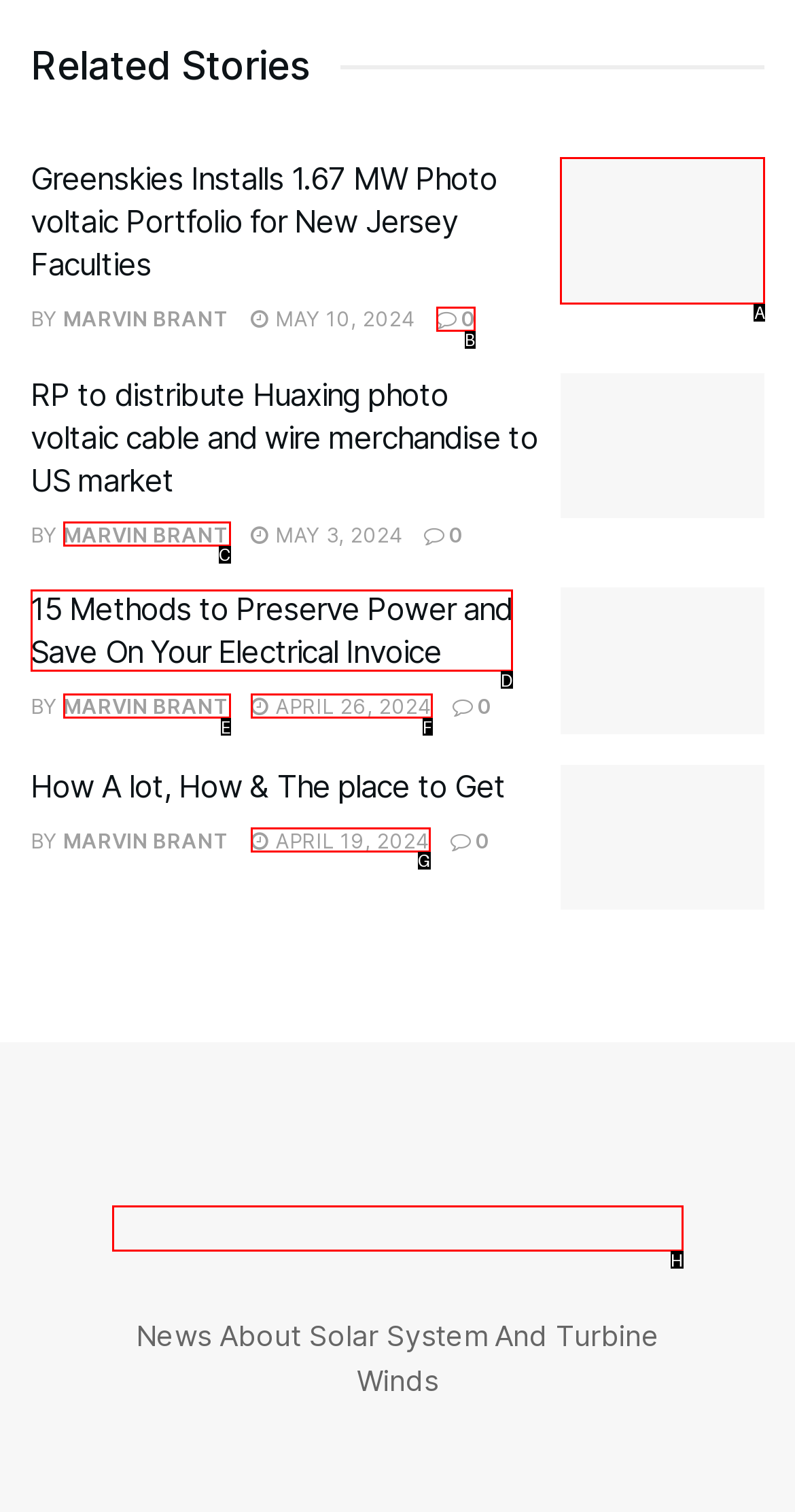Identify the correct lettered option to click in order to perform this task: Go to the top of the page. Respond with the letter.

None